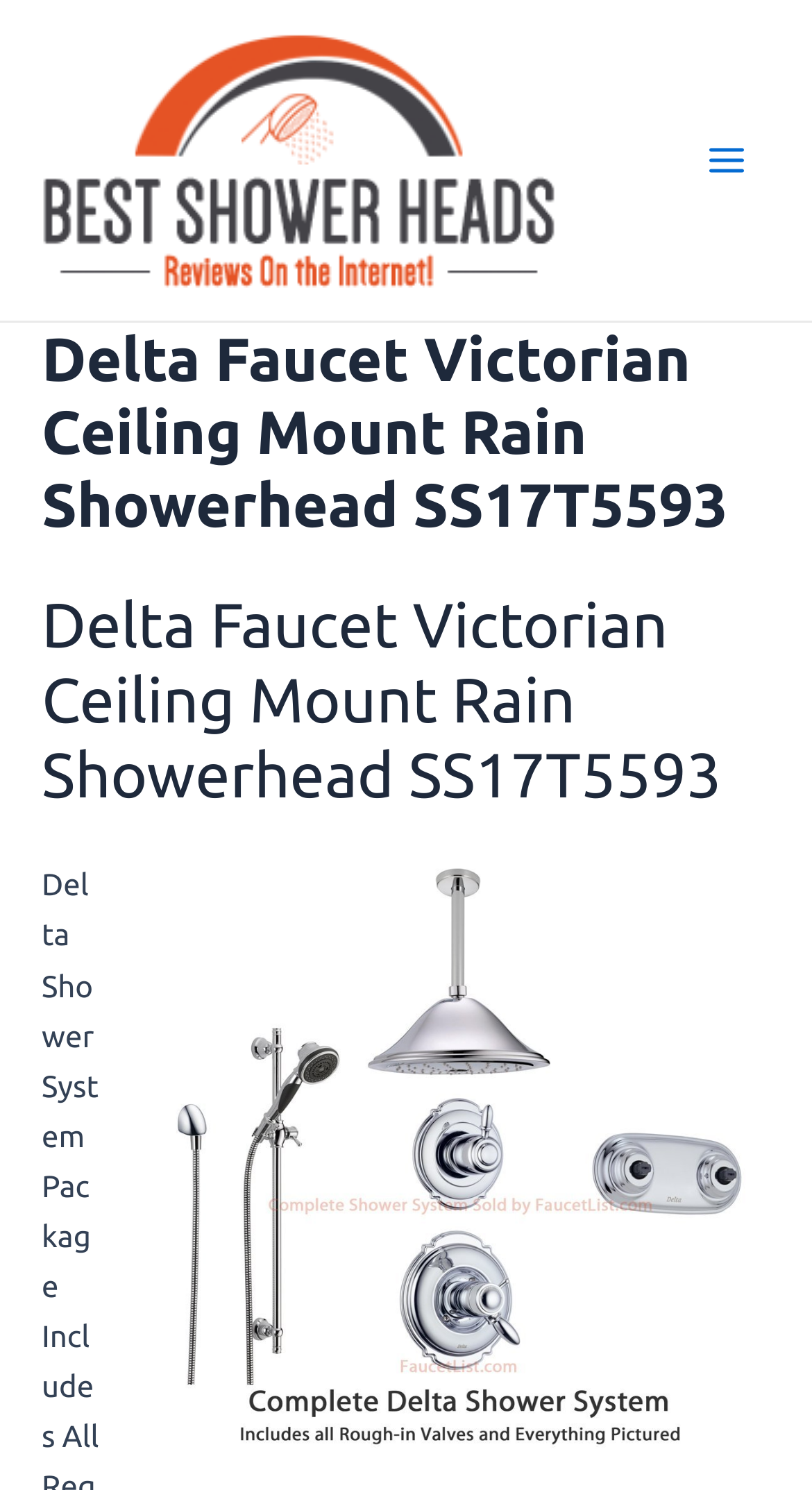Use the details in the image to answer the question thoroughly: 
What is the position of the 'Main Menu' button?

I determined the position of the 'Main Menu' button by analyzing its bounding box coordinates [0.841, 0.078, 0.949, 0.137]. The x1 and x2 values indicate that it is located on the right side of the screen, and the y1 and y2 values suggest that it is near the top of the screen. Therefore, the 'Main Menu' button is positioned in the top-right corner of the webpage.